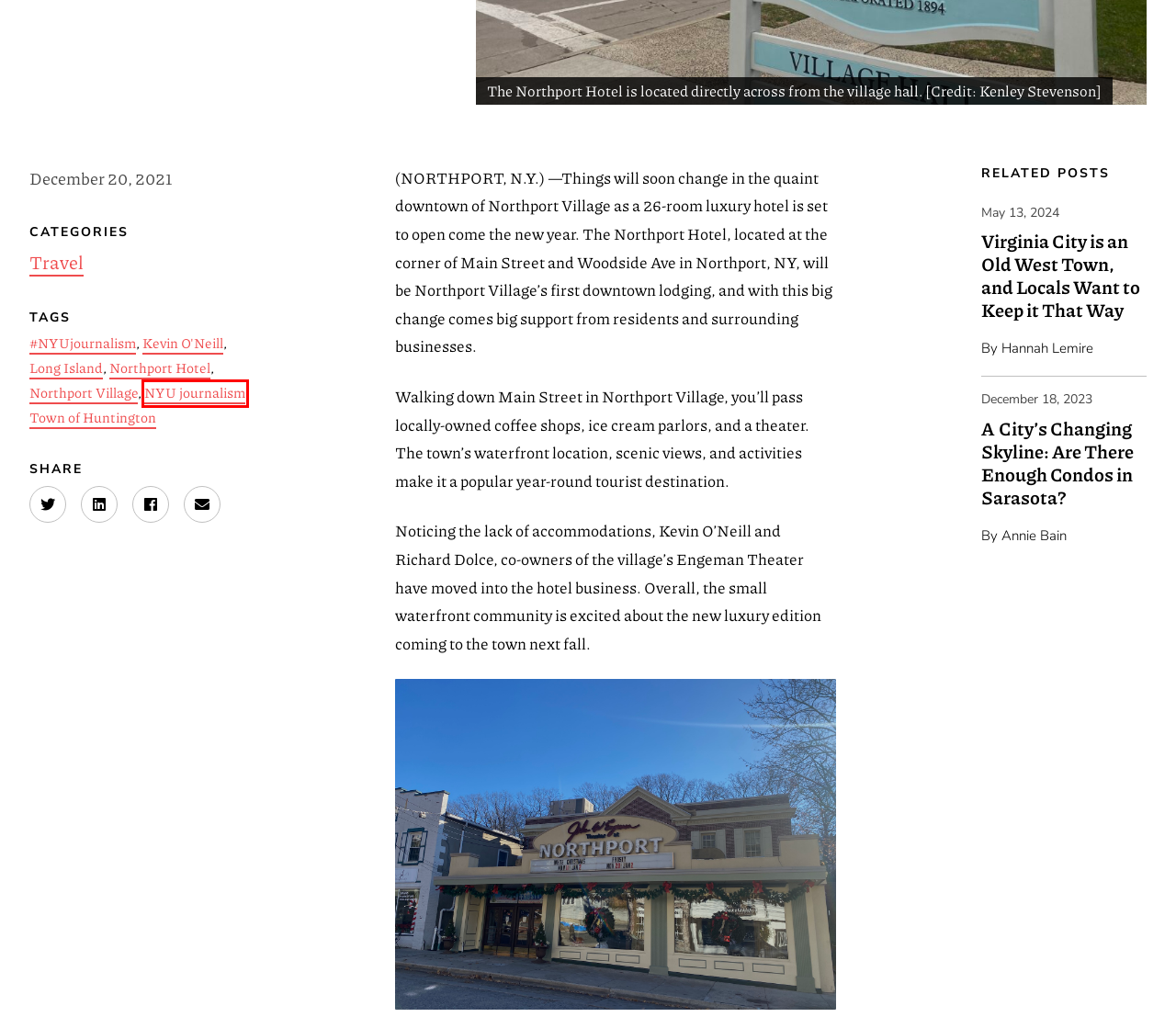You are given a screenshot of a webpage with a red rectangle bounding box. Choose the best webpage description that matches the new webpage after clicking the element in the bounding box. Here are the candidates:
A. Virginia City is an Old West Town, and Locals Want to Keep it That Way - The Click
B. Northport Hotel Archives - The Click
C. Long Island Archives - The Click
D. A City’s Changing Skyline: Are There Enough Condos in Sarasota? - The Click
E. Northport Village Archives - The Click
F. NYU journalism Archives - The Click
G. Travel Archives - The Click
H. Kevin O'Neill Archives - The Click

F